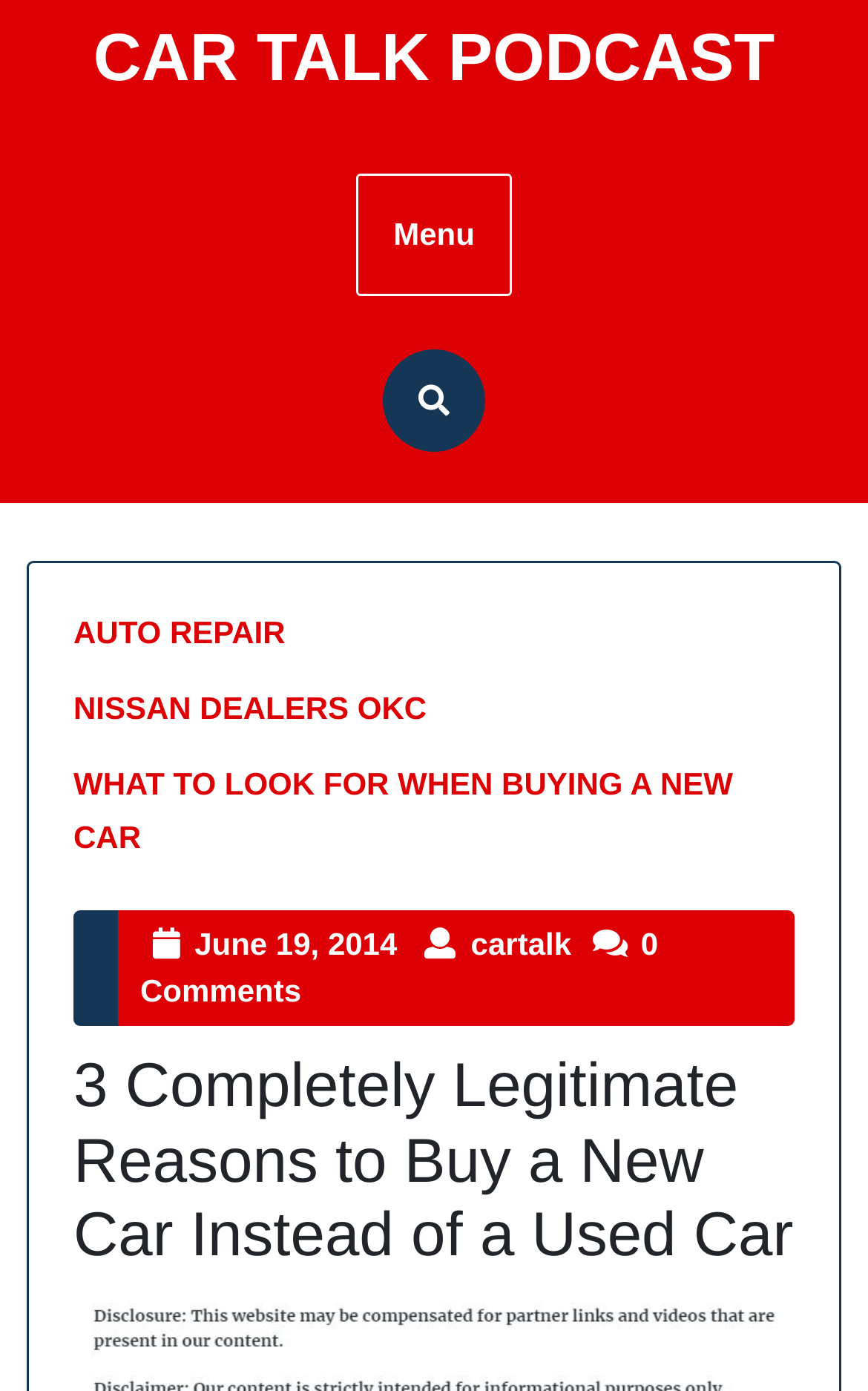What is the category of the current article?
Offer a detailed and exhaustive answer to the question.

I looked at the webpage and found a section with the label 'Category', but it doesn't have a specific value or text associated with it, so I couldn't determine the category of the current article.